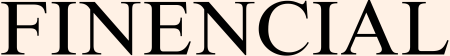Describe all the important aspects and features visible in the image.

The image features the bold and stylized word "FINENCIAL," prominently displayed in an elegant font. This visual element serves as a key identifier for the associated content, which likely revolves around financial news and insights. Set against a subtle background, the typography draws attention, signaling the focus of the webpage titled "Florence After 5: Inundated Ecosystems." This title suggests a thematic exploration of ecological impacts, specifically referencing the aftermath of Hurricane Florence. The design of the text indicates that it represents a link, guiding readers to further engage with the topic or content featured on the website.